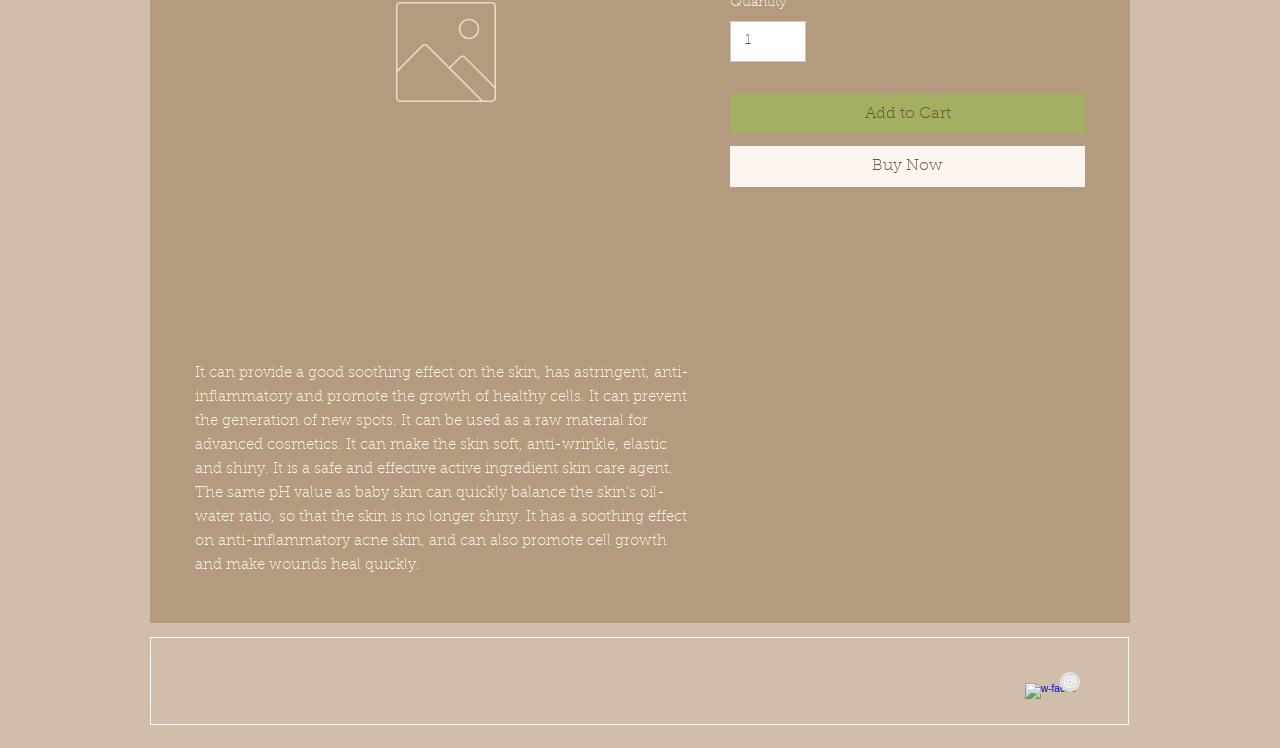Extract the bounding box coordinates of the UI element described by: "Buy Now". The coordinates should include four float numbers ranging from 0 to 1, e.g., [left, top, right, bottom].

[0.57, 0.195, 0.848, 0.25]